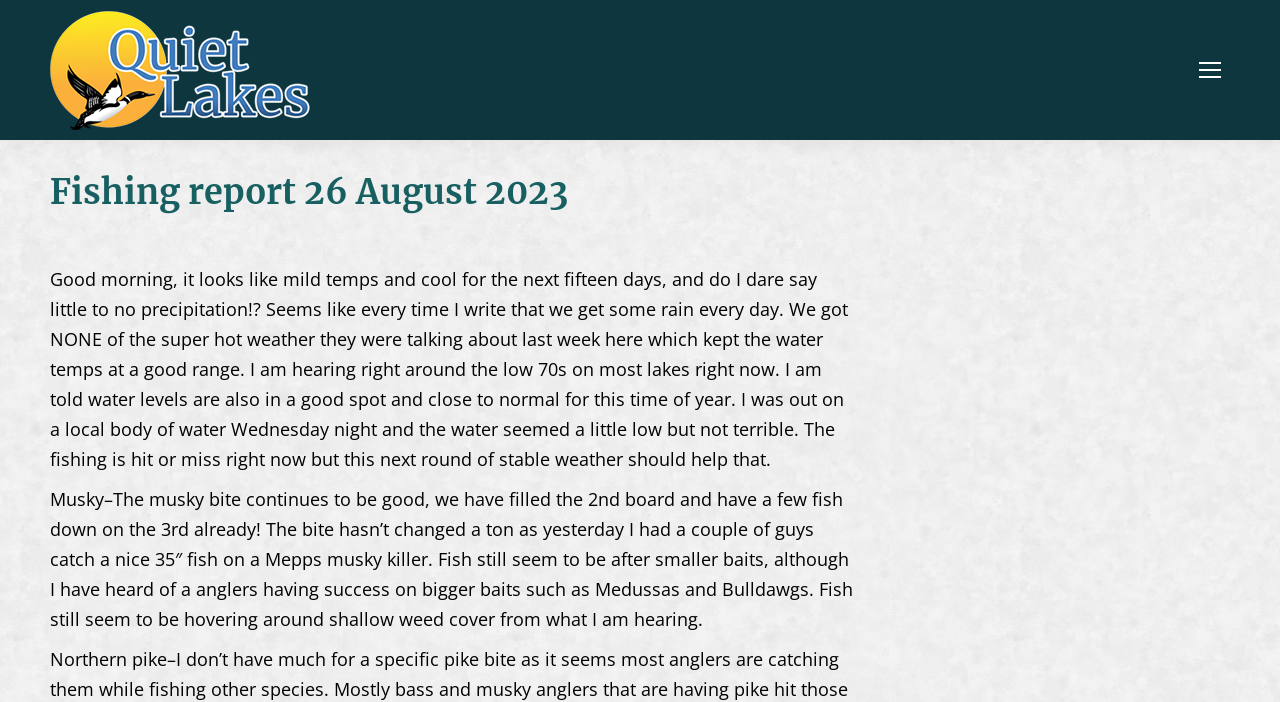Provide the bounding box for the UI element matching this description: "aria-label="Mobile menu icon"".

[0.93, 0.071, 0.961, 0.128]